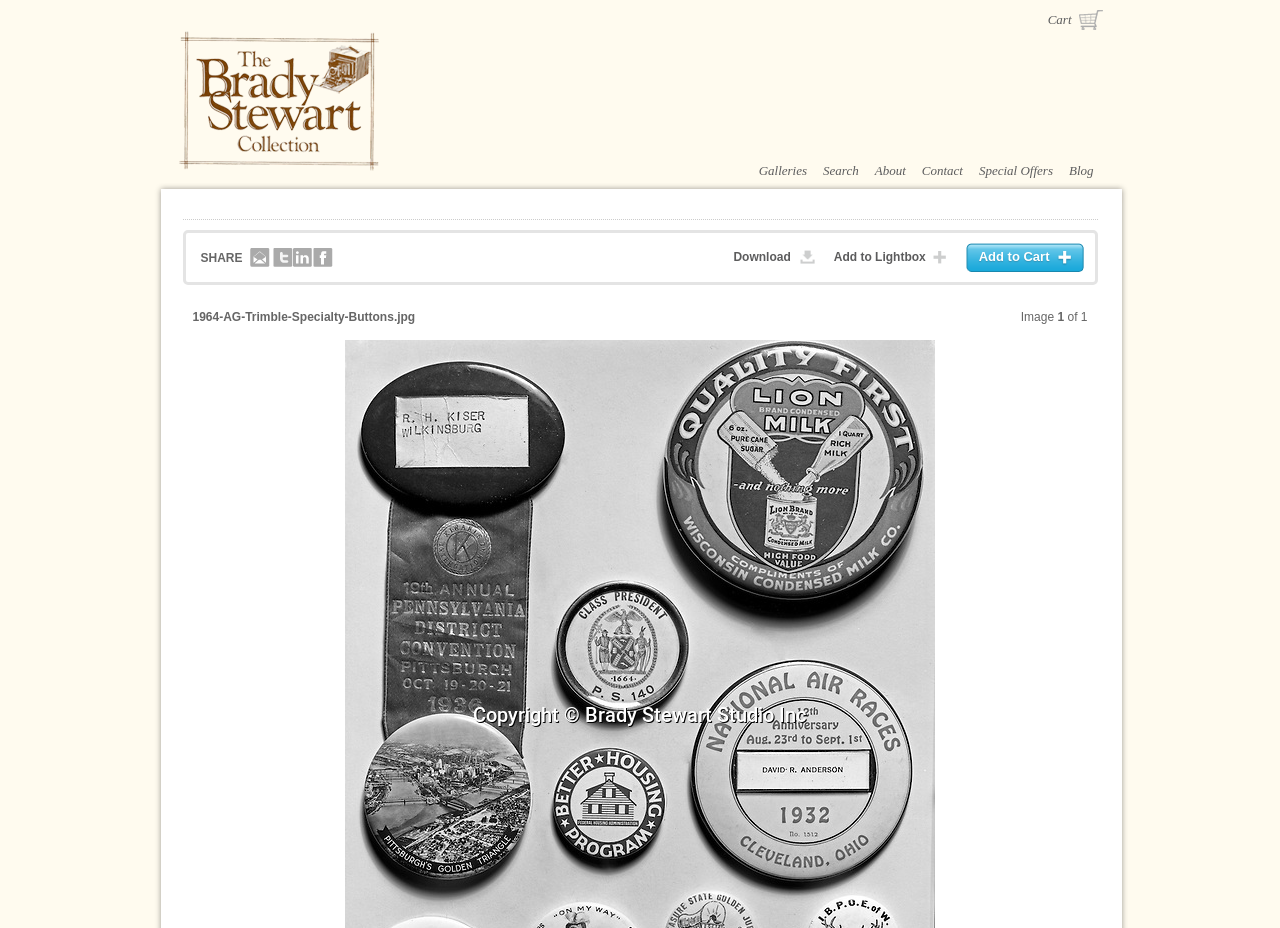Please specify the bounding box coordinates of the element that should be clicked to execute the given instruction: 'Go to Cart'. Ensure the coordinates are four float numbers between 0 and 1, expressed as [left, top, right, bottom].

[0.818, 0.011, 0.861, 0.032]